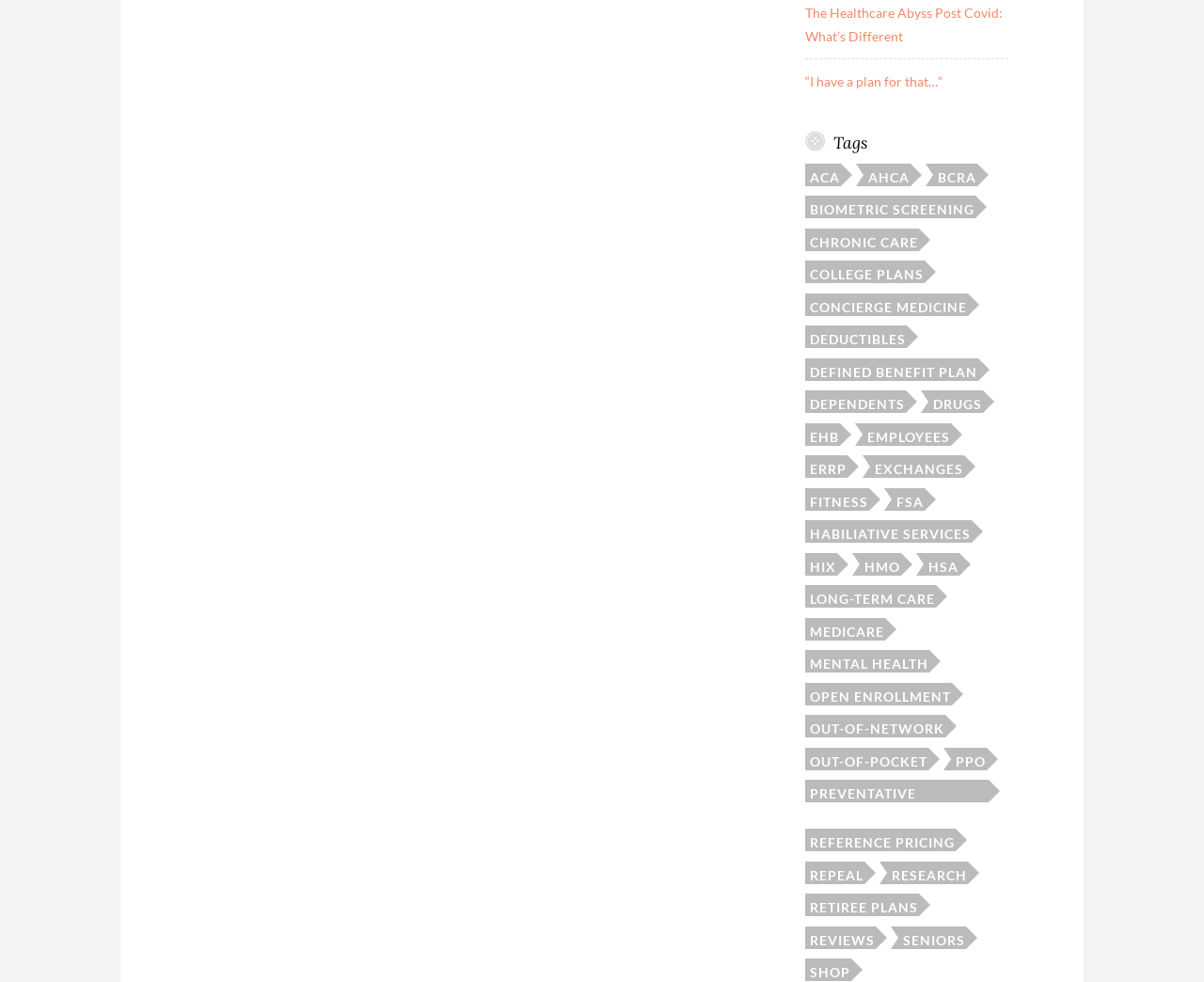Identify the bounding box coordinates for the UI element described as follows: SHOP. Use the format (top-left x, top-left y, bottom-right x, bottom-right y) and ensure all values are floating point numbers between 0 and 1.

[0.669, 0.976, 0.707, 0.999]